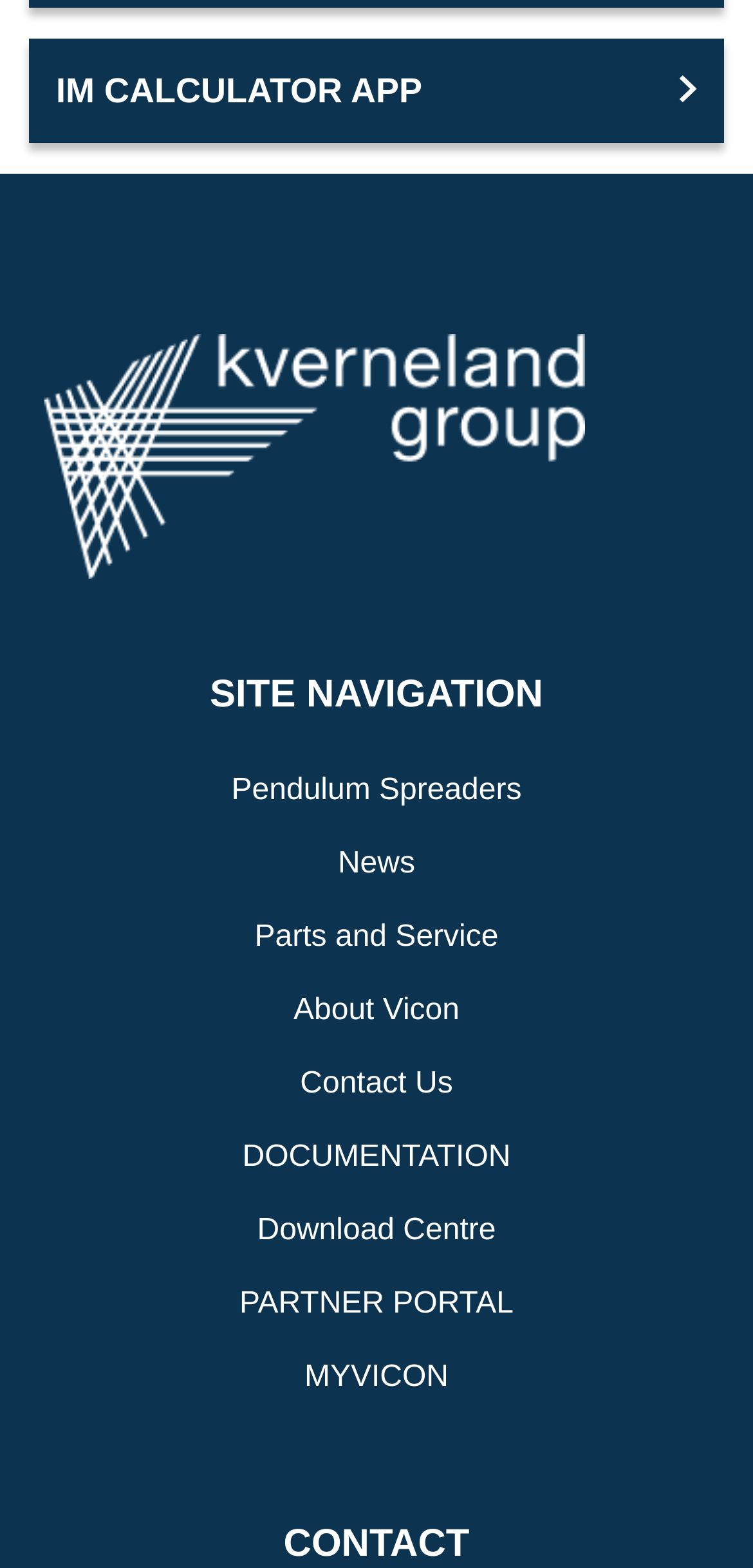What is the first link on the webpage?
Carefully analyze the image and provide a thorough answer to the question.

The first link on the webpage is 'IM CALCULATOR APP' which is located at the top left corner of the webpage with a bounding box of [0.038, 0.025, 0.962, 0.092].